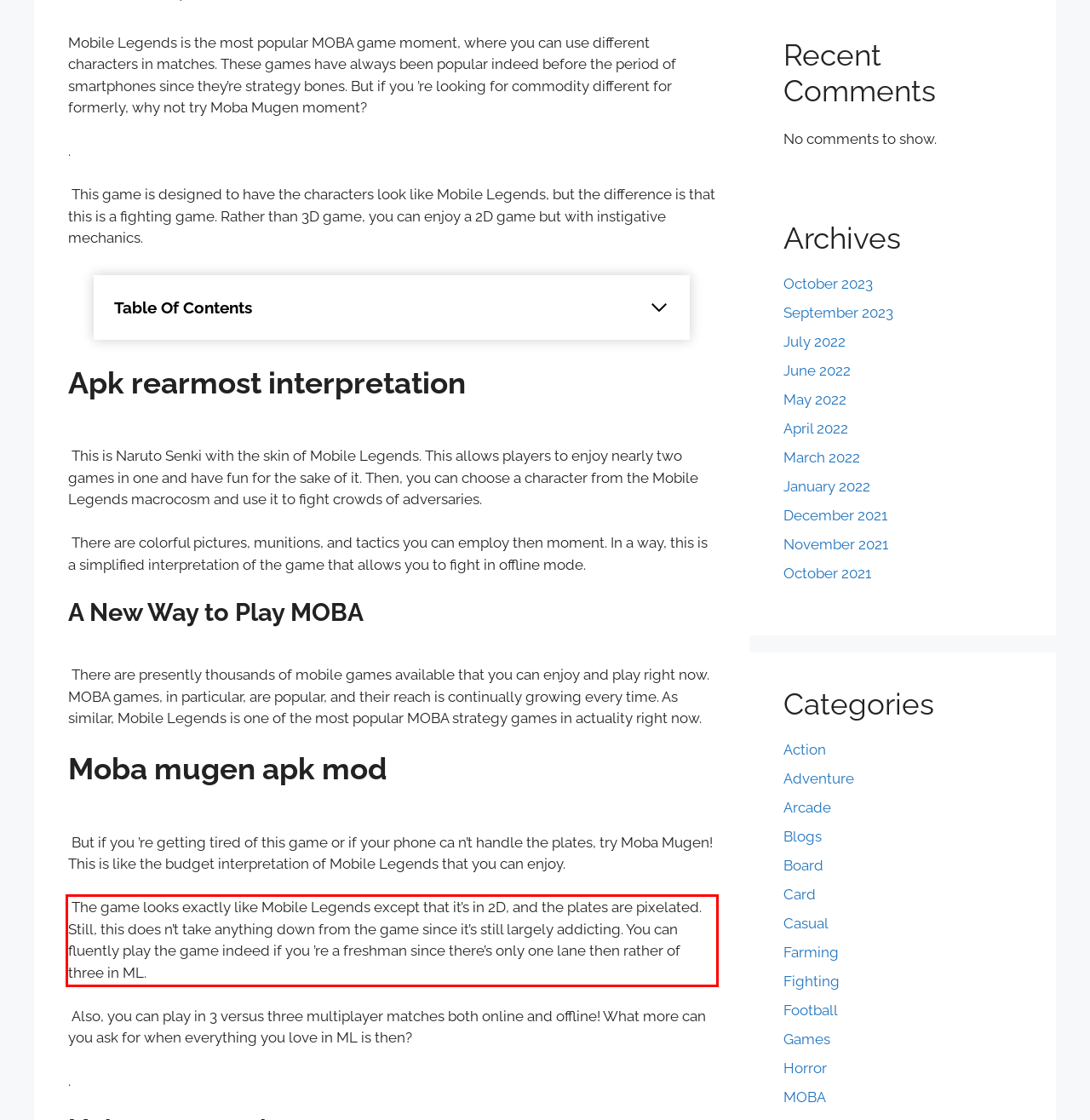Using the provided screenshot of a webpage, recognize the text inside the red rectangle bounding box by performing OCR.

The game looks exactly like Mobile Legends except that it’s in 2D, and the plates are pixelated. Still, this does n’t take anything down from the game since it’s still largely addicting. You can fluently play the game indeed if you ’re a freshman since there’s only one lane then rather of three in ML.